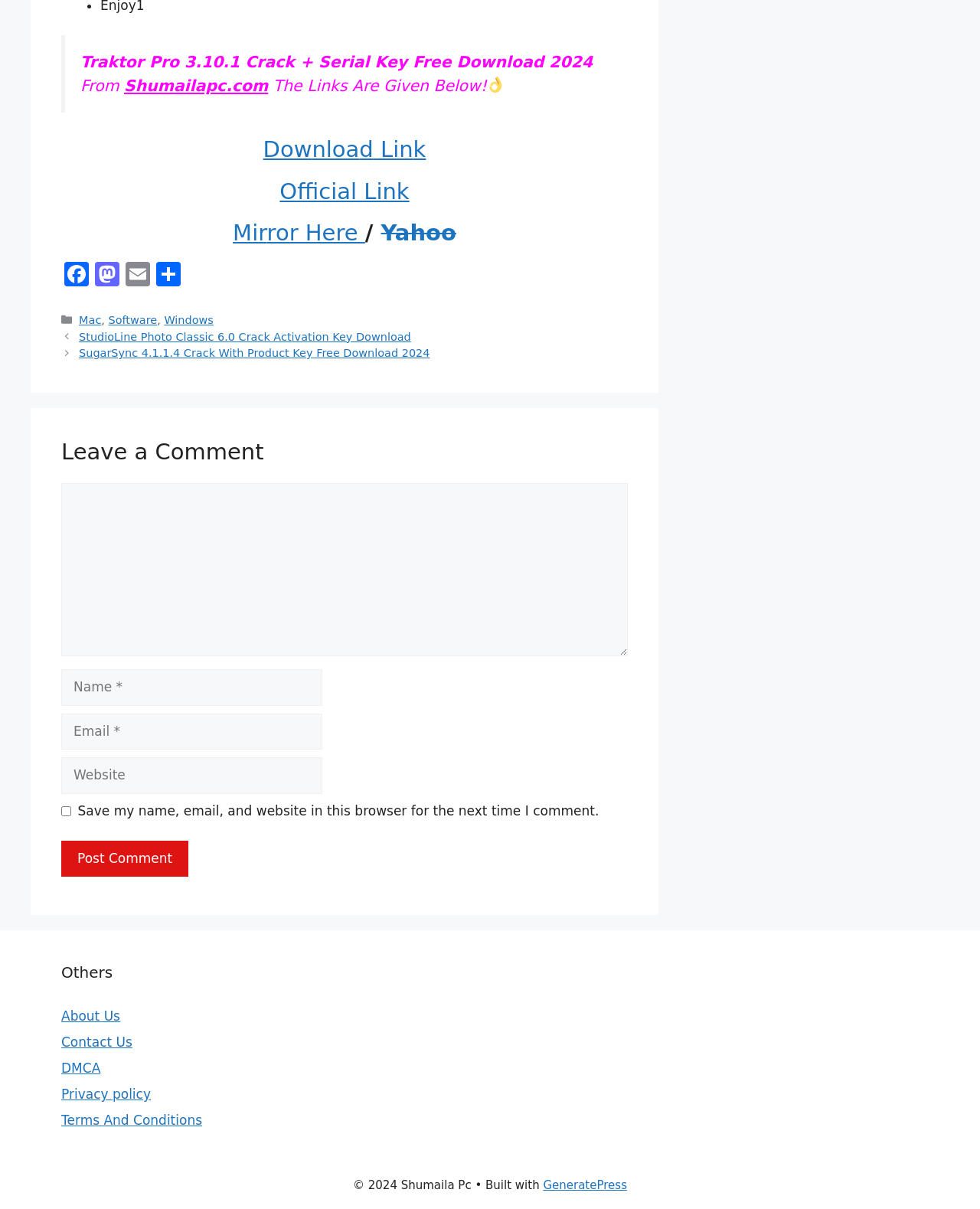Indicate the bounding box coordinates of the clickable region to achieve the following instruction: "Contact the museum via phone."

None